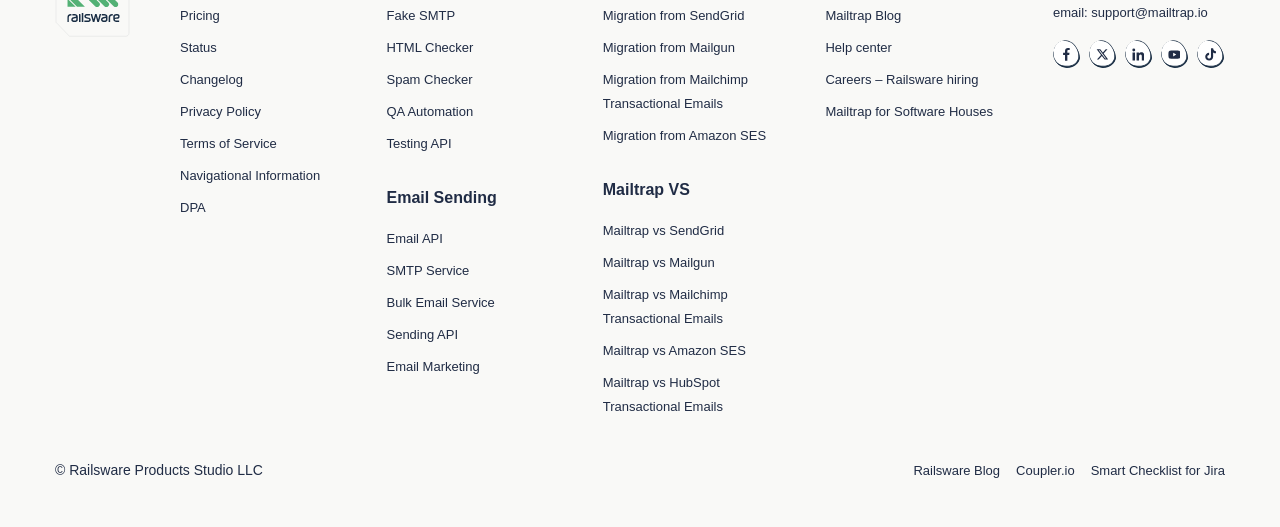Identify the bounding box coordinates necessary to click and complete the given instruction: "Click on Pricing".

[0.141, 0.008, 0.172, 0.053]